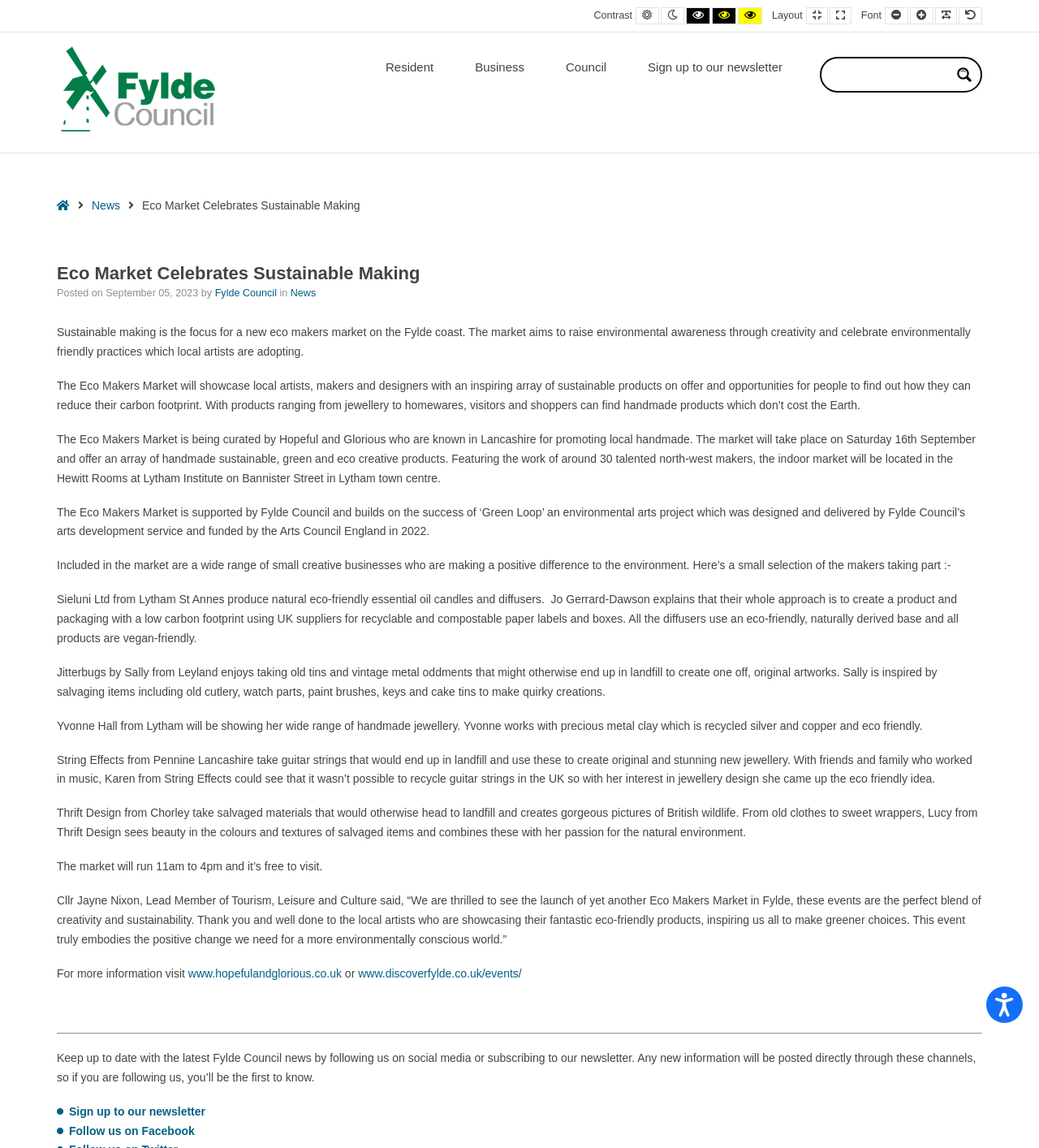Articulate a complete and detailed caption of the webpage elements.

The webpage is about the Eco Market Celebrates Sustainable Making event organized by Fylde Council. At the top of the page, there are three "Skip to" links: "Skip to Content", "Skip to Menu", and "Skip to Footer". Below these links, there is an accessibility button and an image. 

On the top-right corner, there are several buttons for adjusting the website's accessibility settings, including contrast, layout, font, and more. 

The main content of the page is divided into sections. The first section is a navigation menu with links to "Resident", "Business", "Council", and "Sign up to our newsletter". Next to it, there is a search form with a search input box and a magnifier button.

Below the navigation menu, there is a breadcrumbs section with links to "Home" and "News". The main article title "Eco Market Celebrates Sustainable Making" is displayed prominently, followed by a brief description of the event. The article is divided into several paragraphs, describing the event's focus on sustainable making, the products that will be showcased, and the participating makers.

The article also includes quotes from Cllr Jayne Nixon, Lead Member of Tourism, Leisure and Culture, and provides information on how to visit the event and where to find more information.

At the bottom of the page, there is a separator line, followed by a section encouraging visitors to keep up to date with the latest Fylde Council news by following them on social media or subscribing to their newsletter. There are also links to sign up for the newsletter and follow Fylde Council on Facebook.